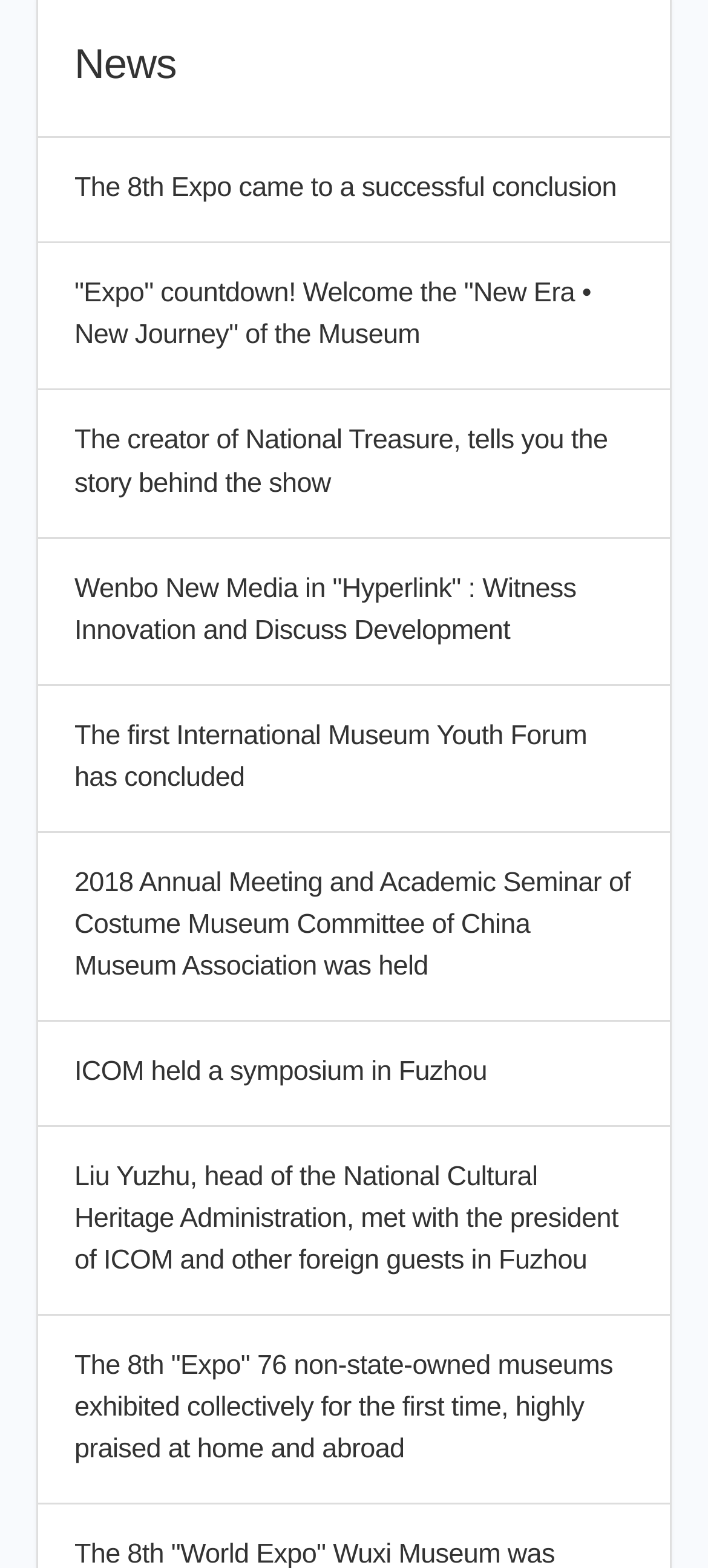Please identify the bounding box coordinates of where to click in order to follow the instruction: "Read news about the 8th Expo".

[0.054, 0.087, 0.946, 0.154]